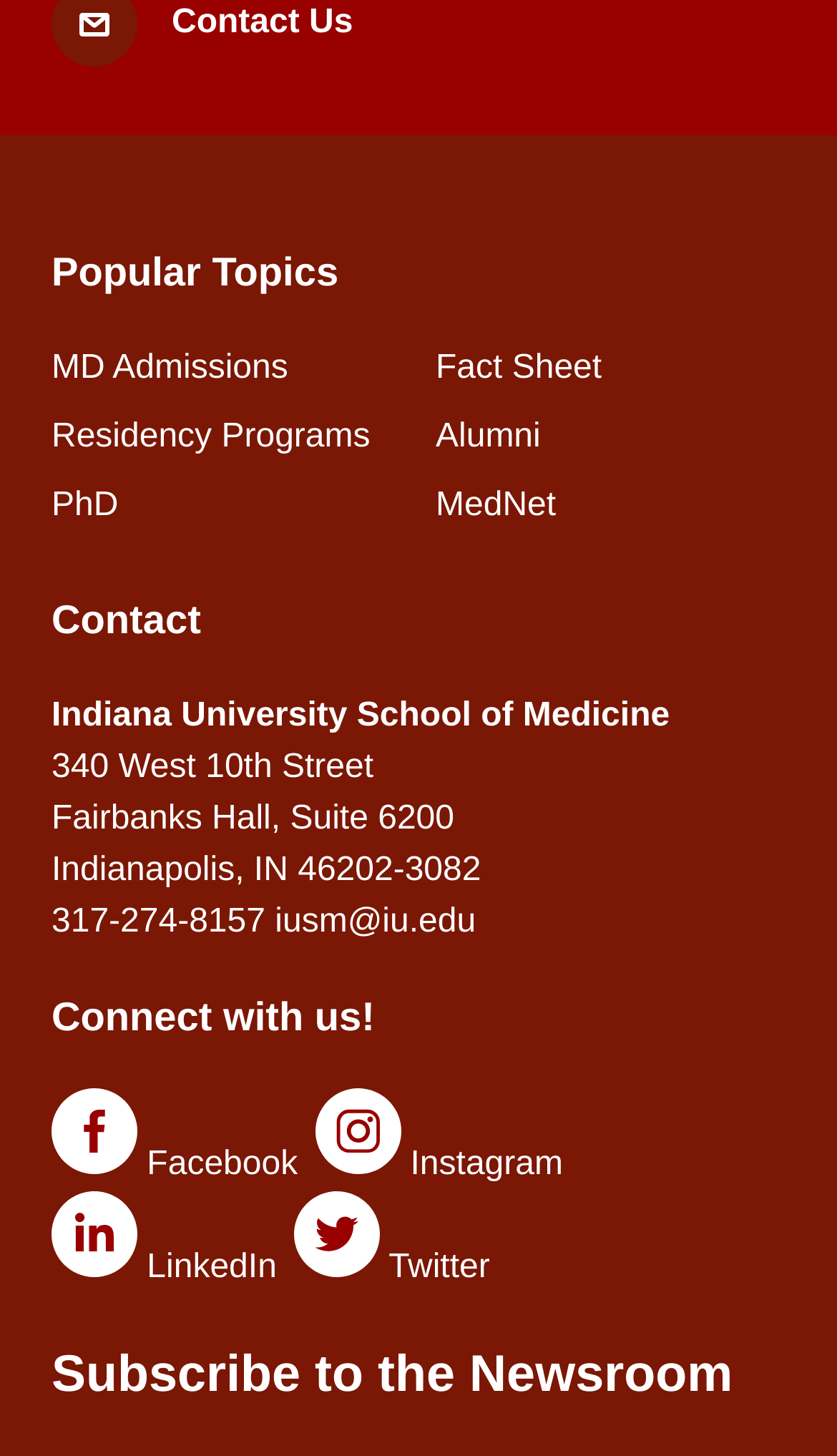What is the address of Indiana University School of Medicine?
Offer a detailed and exhaustive answer to the question.

I found the address by looking at the static text elements under the 'Contact' heading, specifically the elements with OCR text '340 West 10th Street', 'Fairbanks Hall, Suite 6200', and 'Indianapolis, IN 46202-3082', which together form the full address.